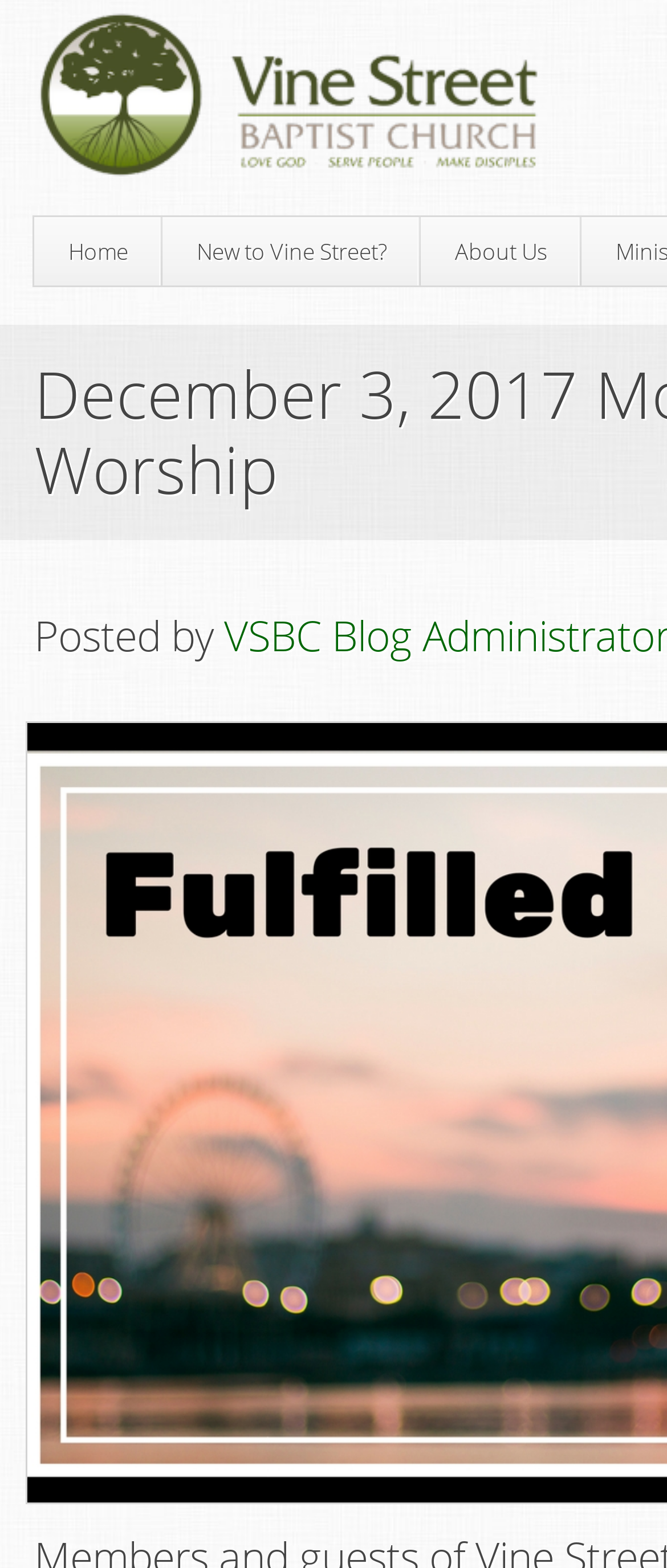Identify and extract the main heading of the webpage.

December 3, 2017 Morning Worship